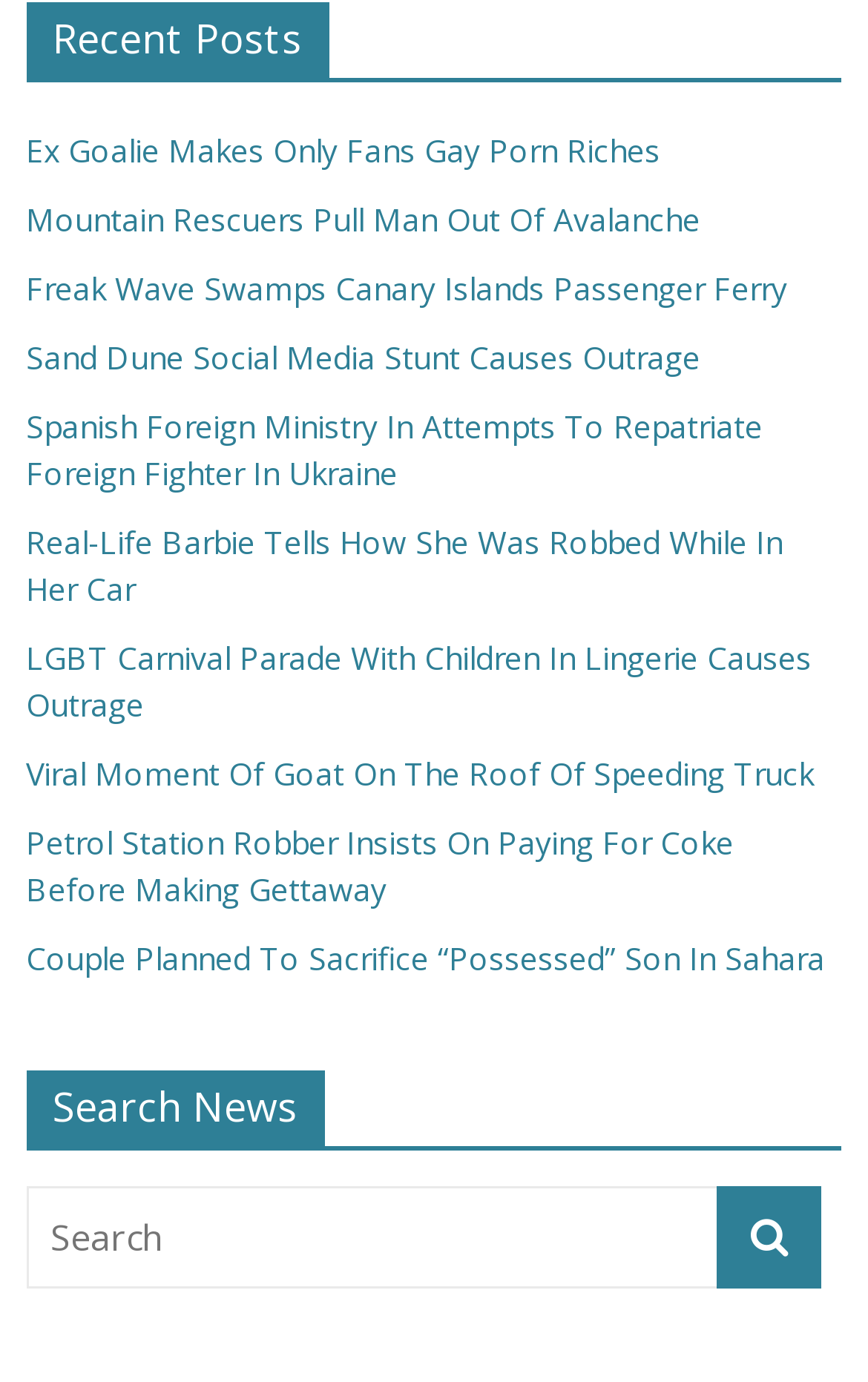Specify the bounding box coordinates (top-left x, top-left y, bottom-right x, bottom-right y) of the UI element in the screenshot that matches this description: name="s" placeholder="Search"

[0.03, 0.858, 0.829, 0.932]